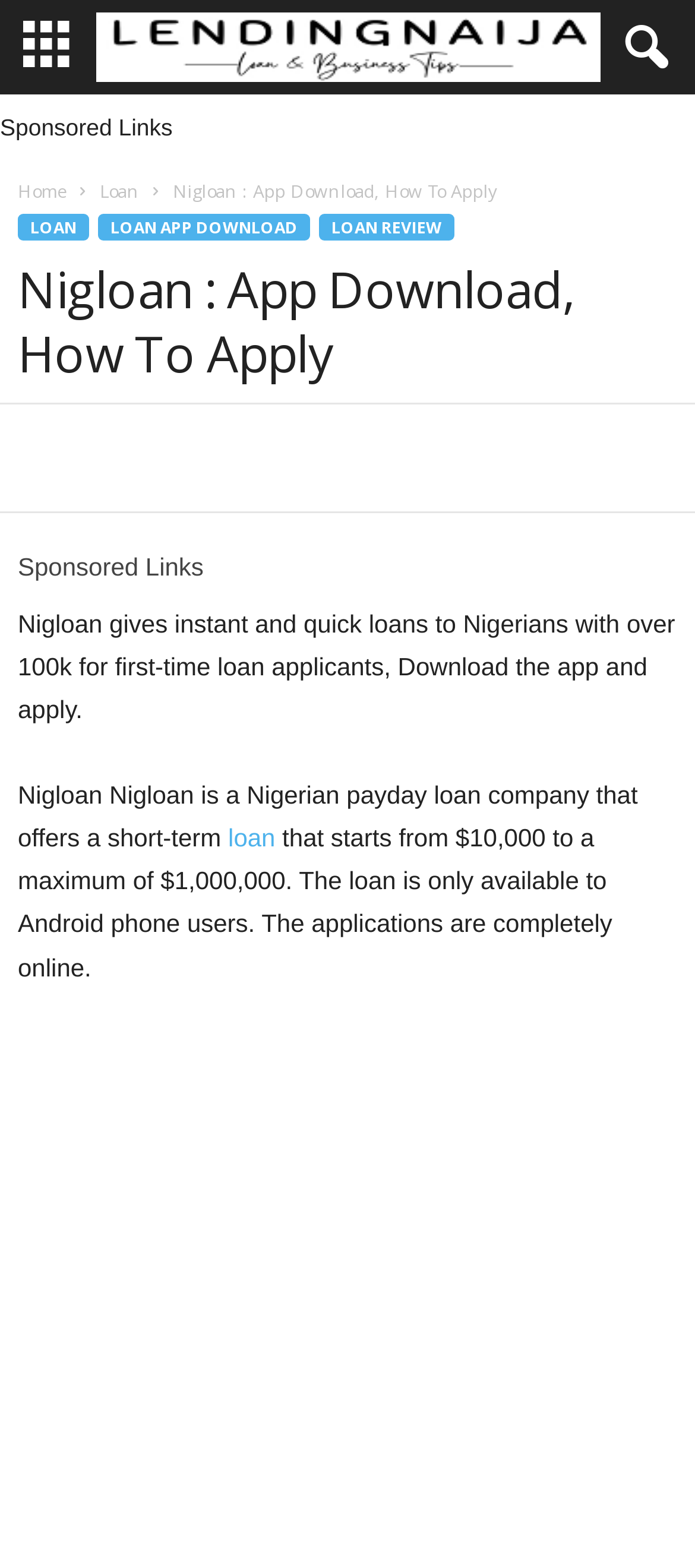Determine which piece of text is the heading of the webpage and provide it.

Nigloan : App Download, How To Apply